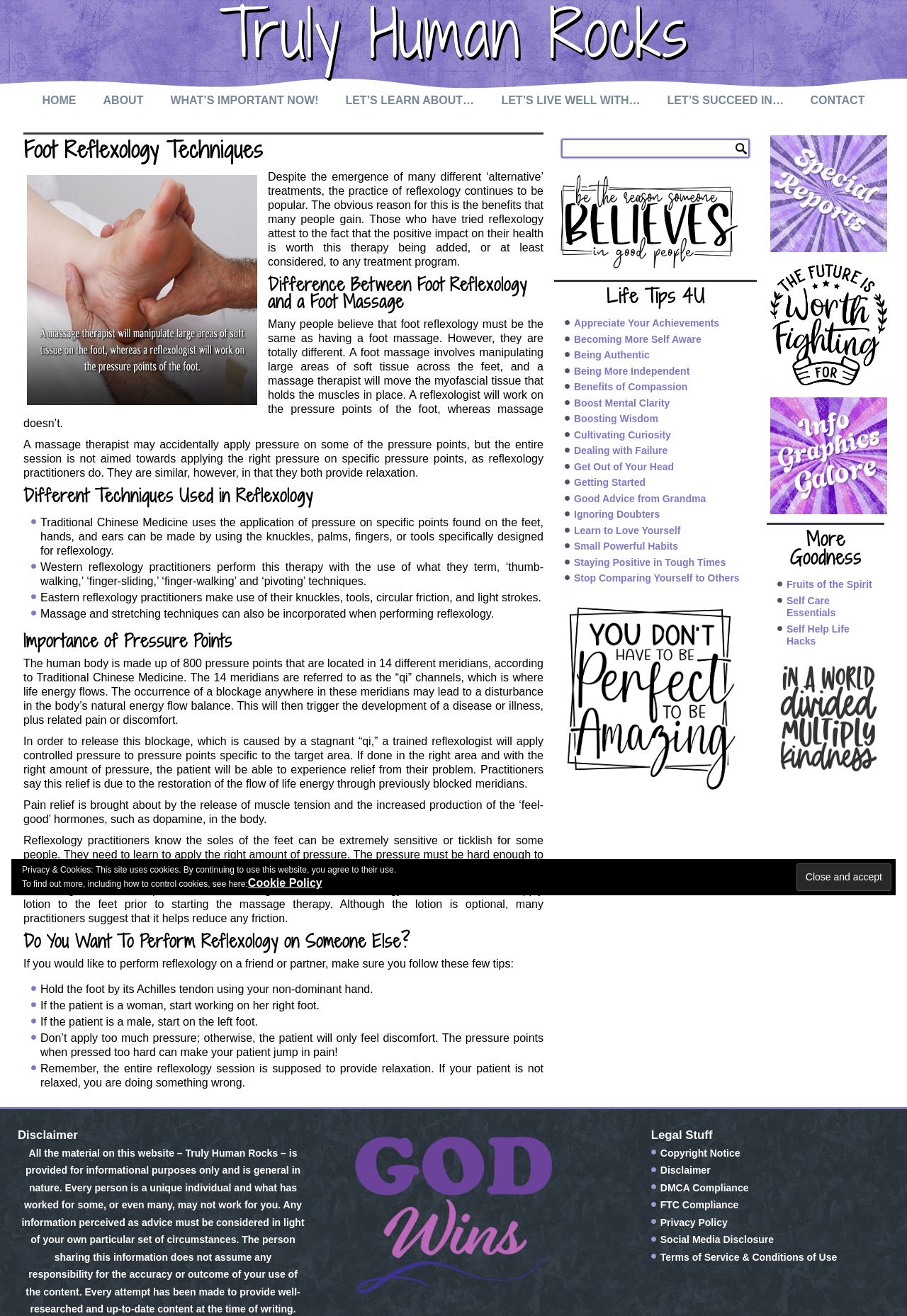What is the purpose of applying lotion in reflexology?
Provide a comprehensive and detailed answer to the question.

According to the webpage, a massage lotion will help enhance the relaxing effects of the reflexology session. It is best to apply lotion to the feet prior to starting the massage therapy. Although the lotion is optional, many practitioners suggest that it helps reduce any friction.